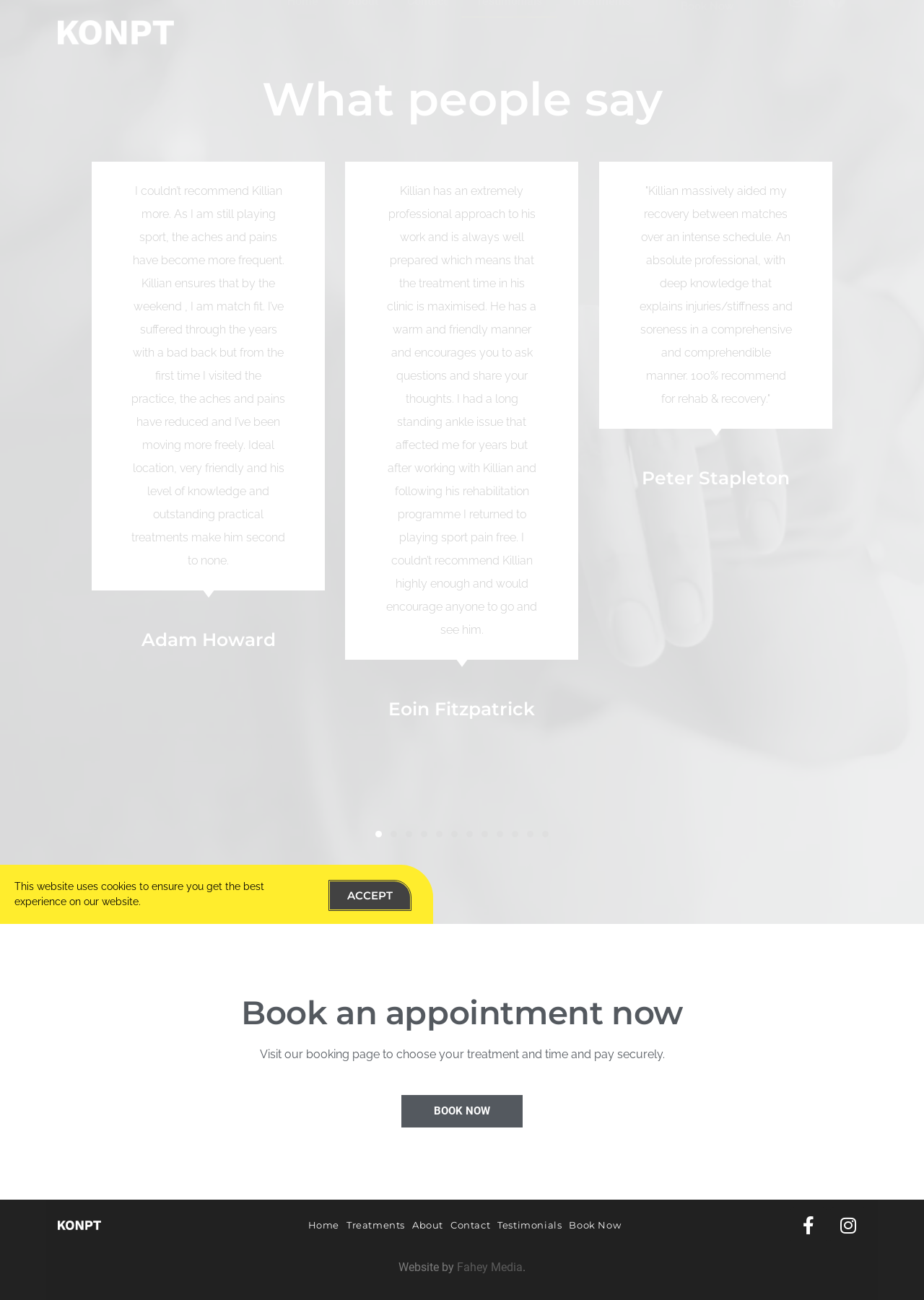Please examine the image and provide a detailed answer to the question: What is the purpose of the 'Book Now' button?

I read the text near the 'Book Now' button, which says 'Visit our booking page to choose your treatment and time and pay securely', indicating that the button is for booking an appointment.